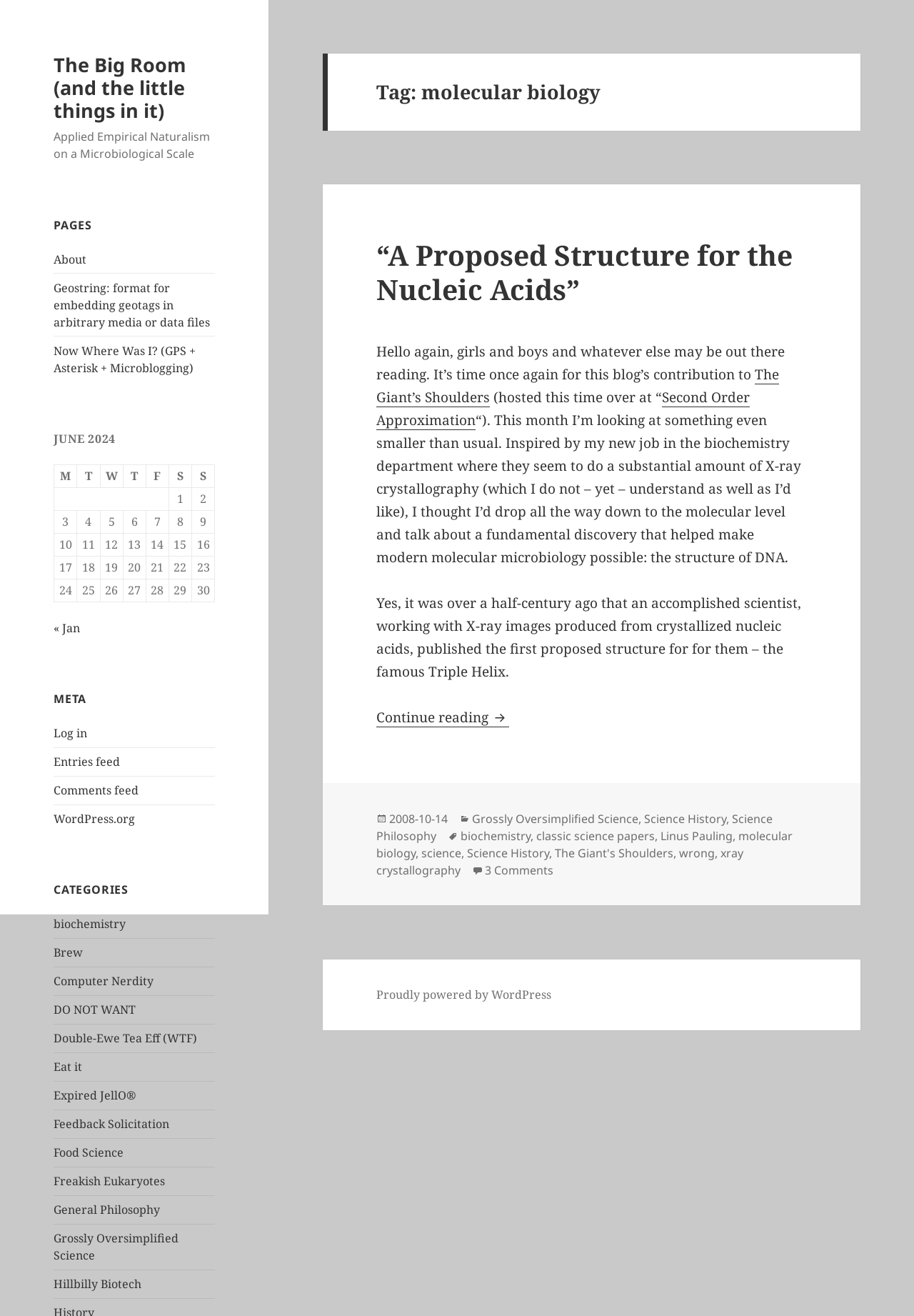Provide your answer to the question using just one word or phrase: What is the title of the first link?

The Big Room